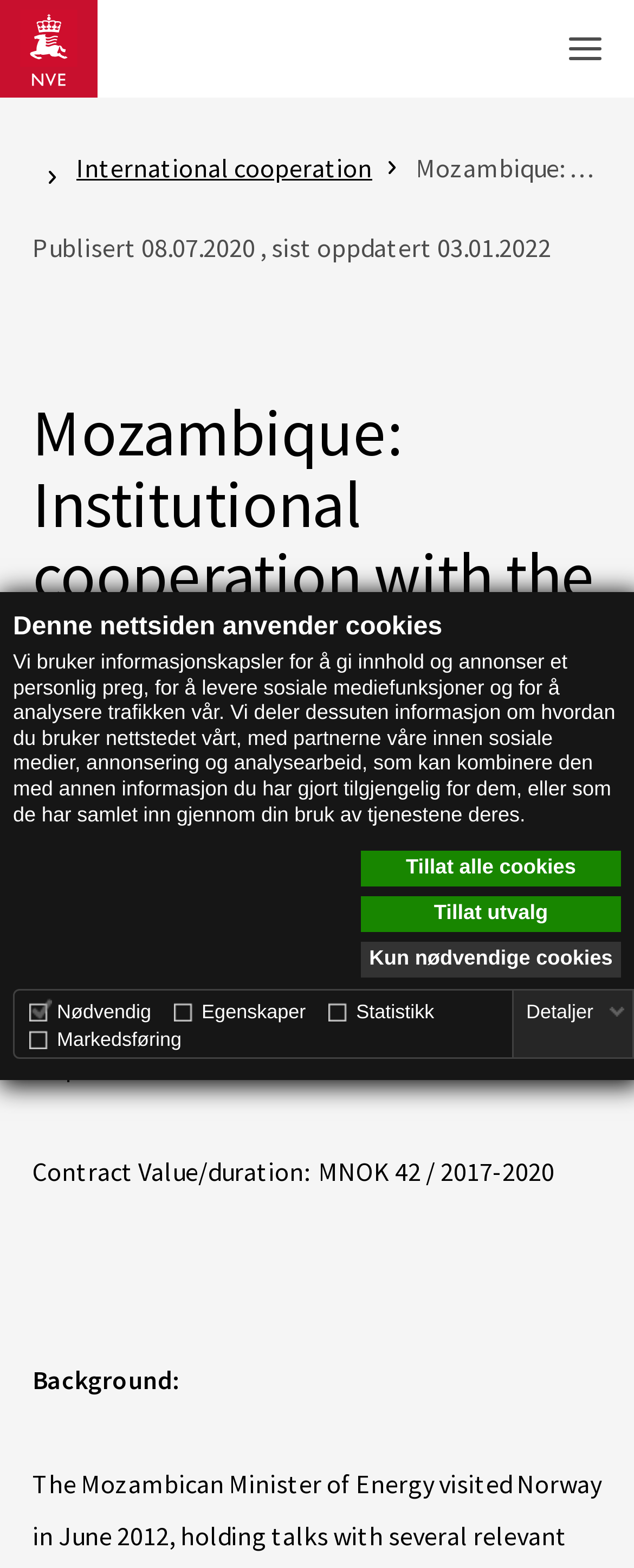Please identify the bounding box coordinates of the element on the webpage that should be clicked to follow this instruction: "Get more details". The bounding box coordinates should be given as four float numbers between 0 and 1, formatted as [left, top, right, bottom].

[0.82, 0.637, 0.997, 0.654]